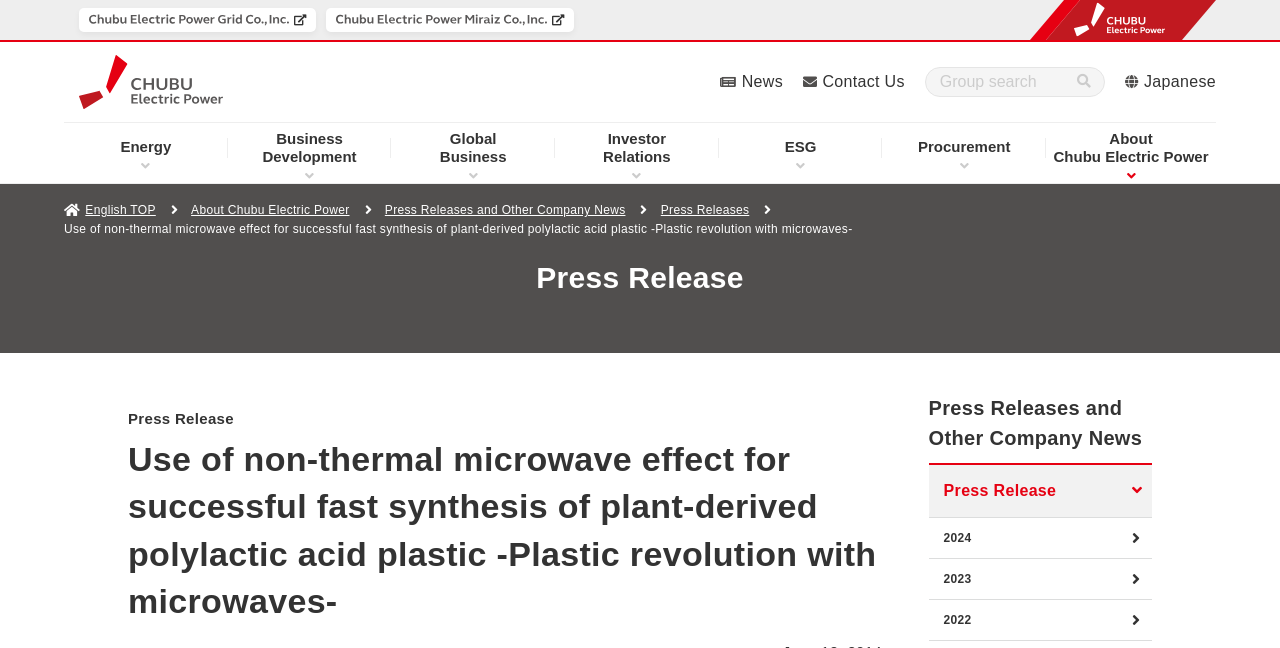Determine the bounding box coordinates for the region that must be clicked to execute the following instruction: "Click the 'News' link".

[0.579, 0.113, 0.612, 0.139]